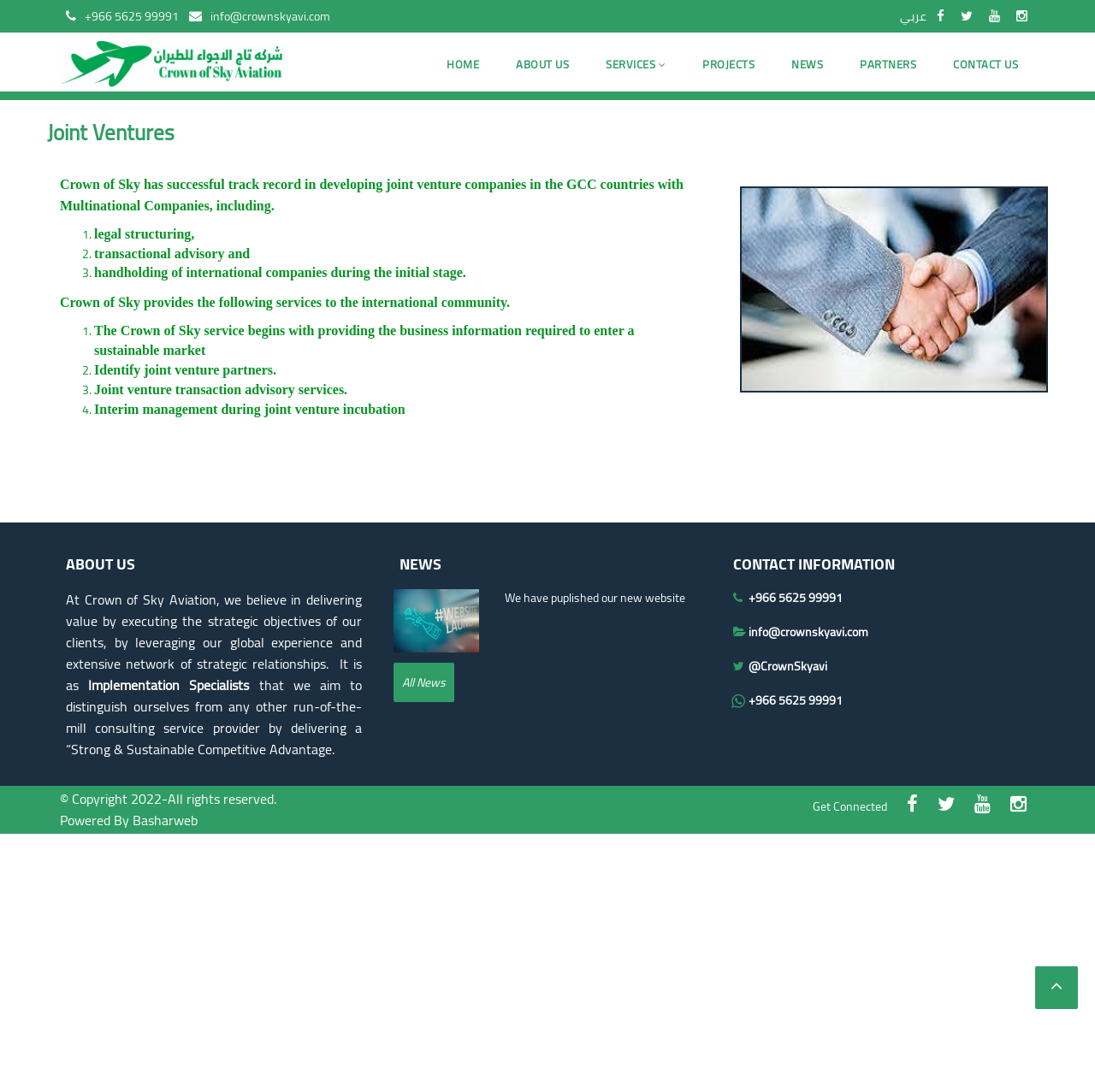Determine the bounding box for the UI element described here: "All News".

[0.359, 0.607, 0.415, 0.643]